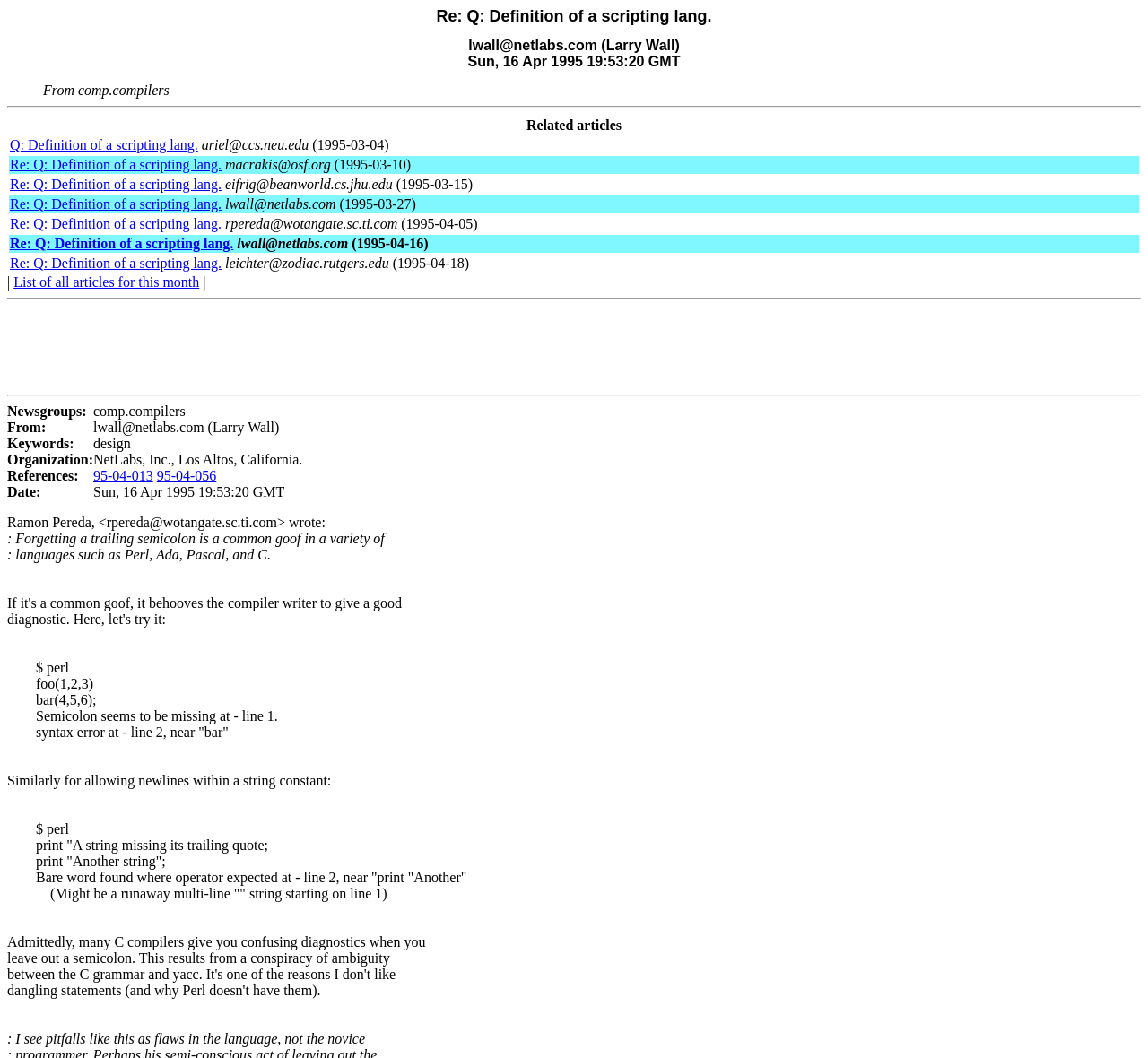Who is the author of this post?
Kindly answer the question with as much detail as you can.

The author of this post is Larry Wall, which can be inferred from the text 'lwall@netlabs.com (Larry Wall) Sun, 16 Apr 1995 19:53:20 GMT' in the webpage.